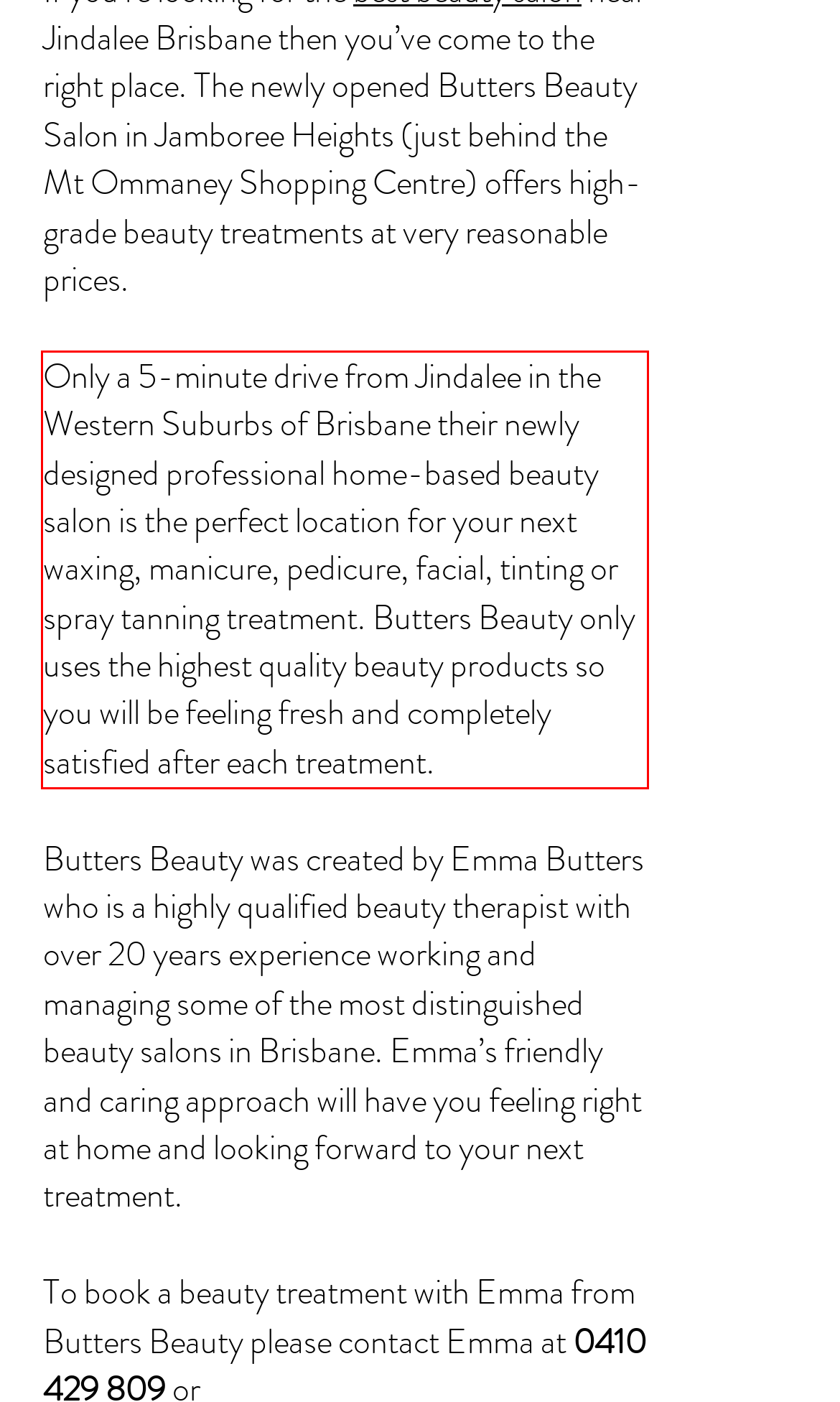You have a webpage screenshot with a red rectangle surrounding a UI element. Extract the text content from within this red bounding box.

Only a 5-minute drive from Jindalee in the Western Suburbs of Brisbane their newly designed professional home-based beauty salon is the perfect location for your next waxing, manicure, pedicure, facial, tinting or spray tanning treatment. Butters Beauty only uses the highest quality beauty products so you will be feeling fresh and completely satisfied after each treatment.